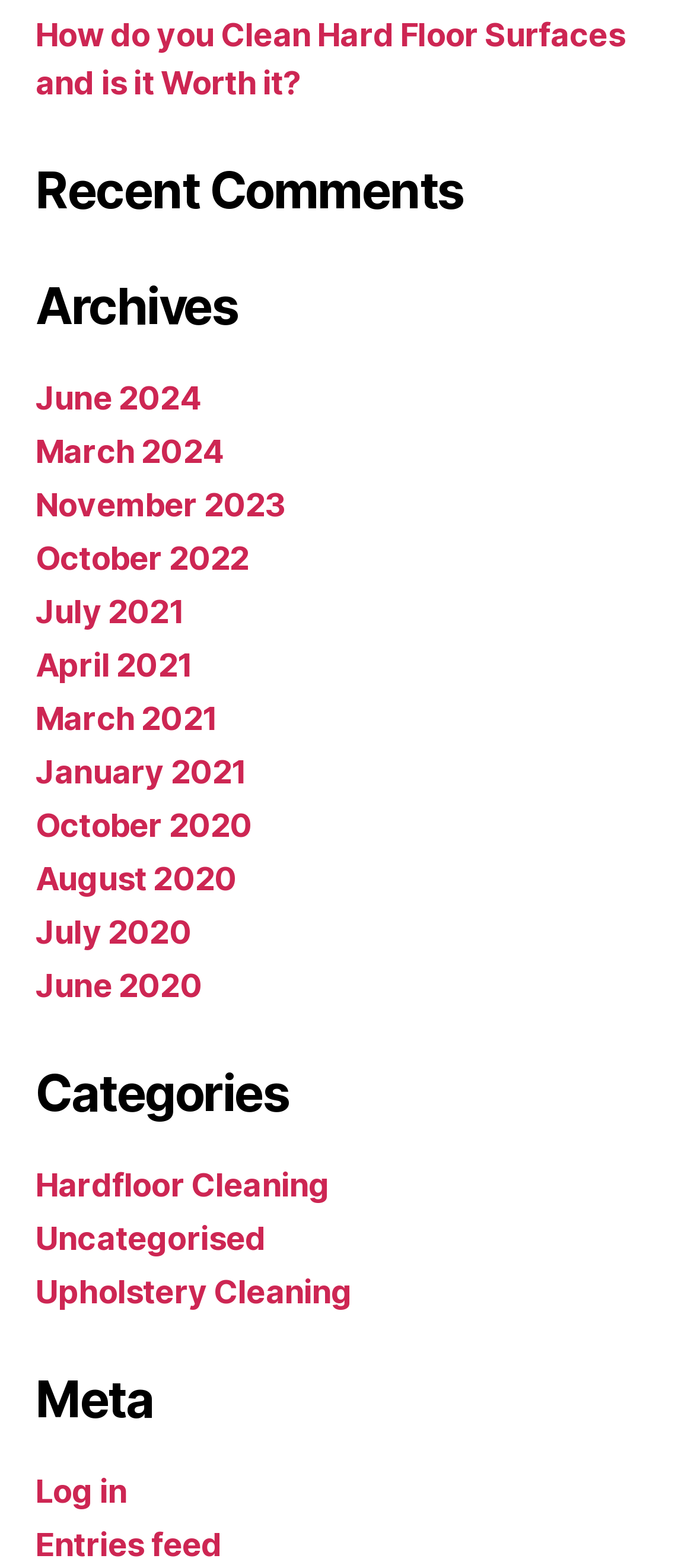What is the purpose of the 'Log in' link?
Please provide a comprehensive and detailed answer to the question.

The 'Log in' link is likely intended for users who have an account on the website and want to log in to access restricted content or features.